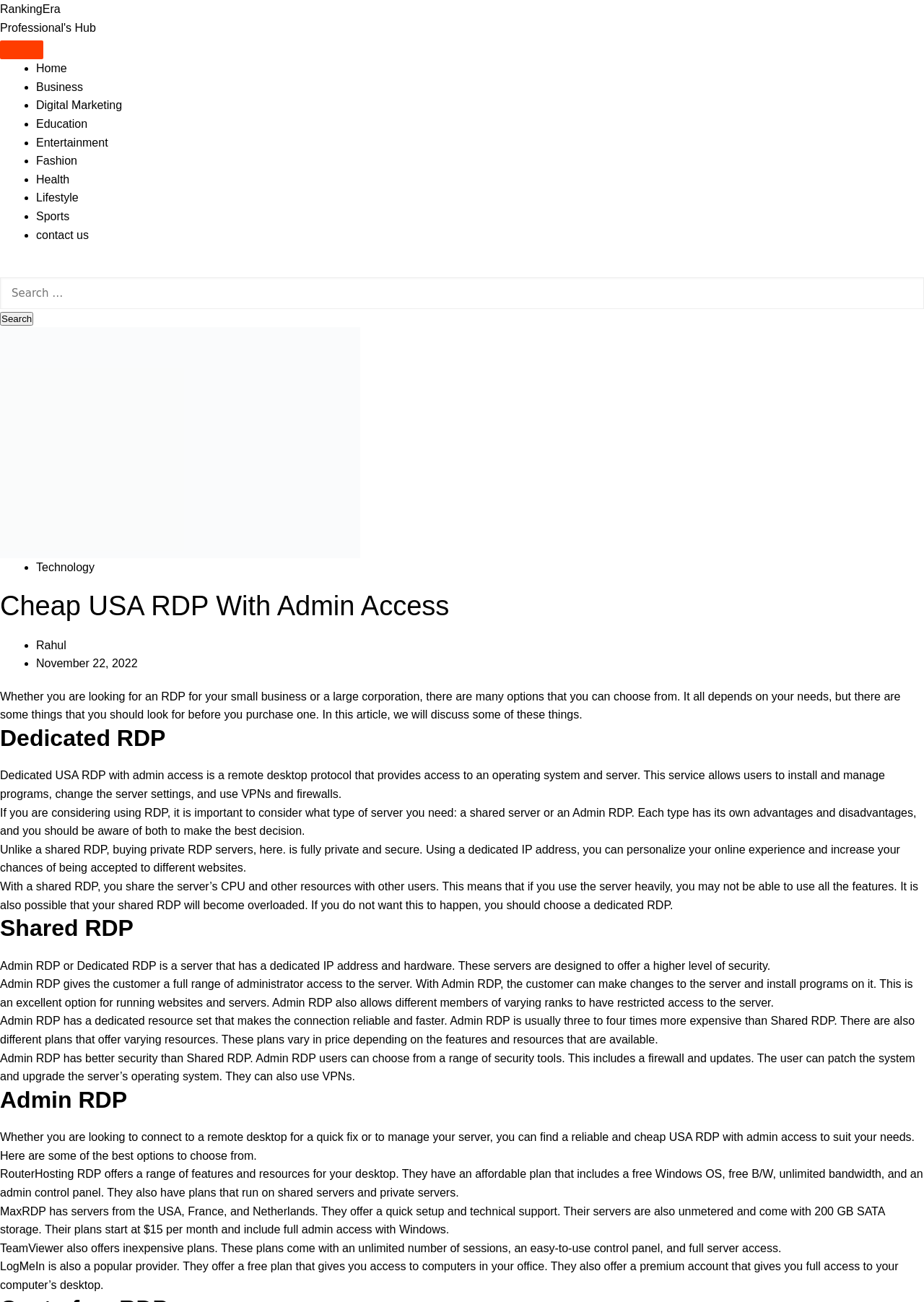Please locate the bounding box coordinates of the region I need to click to follow this instruction: "Search for something".

None